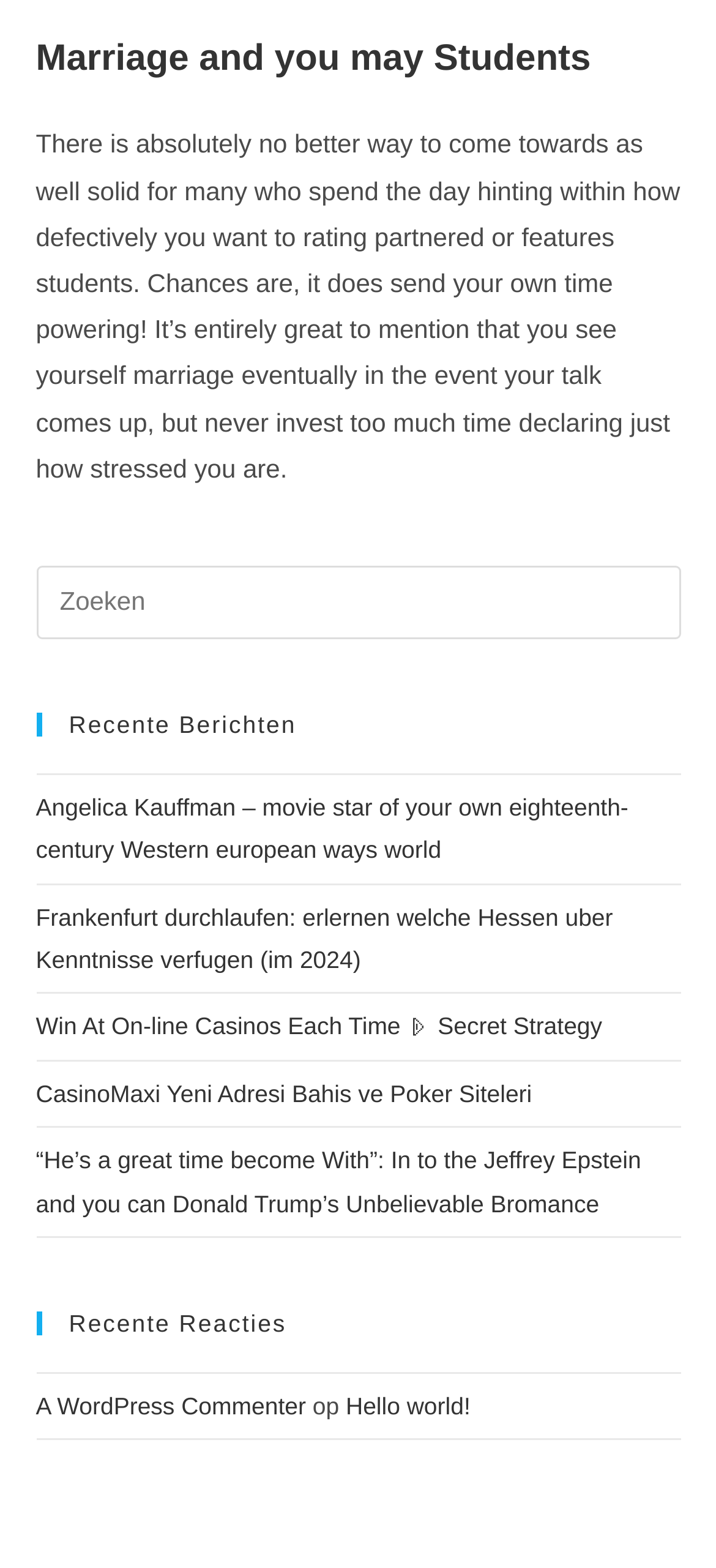Give a concise answer using only one word or phrase for this question:
What is the section below 'Recente Berichten'?

Recente Reacties